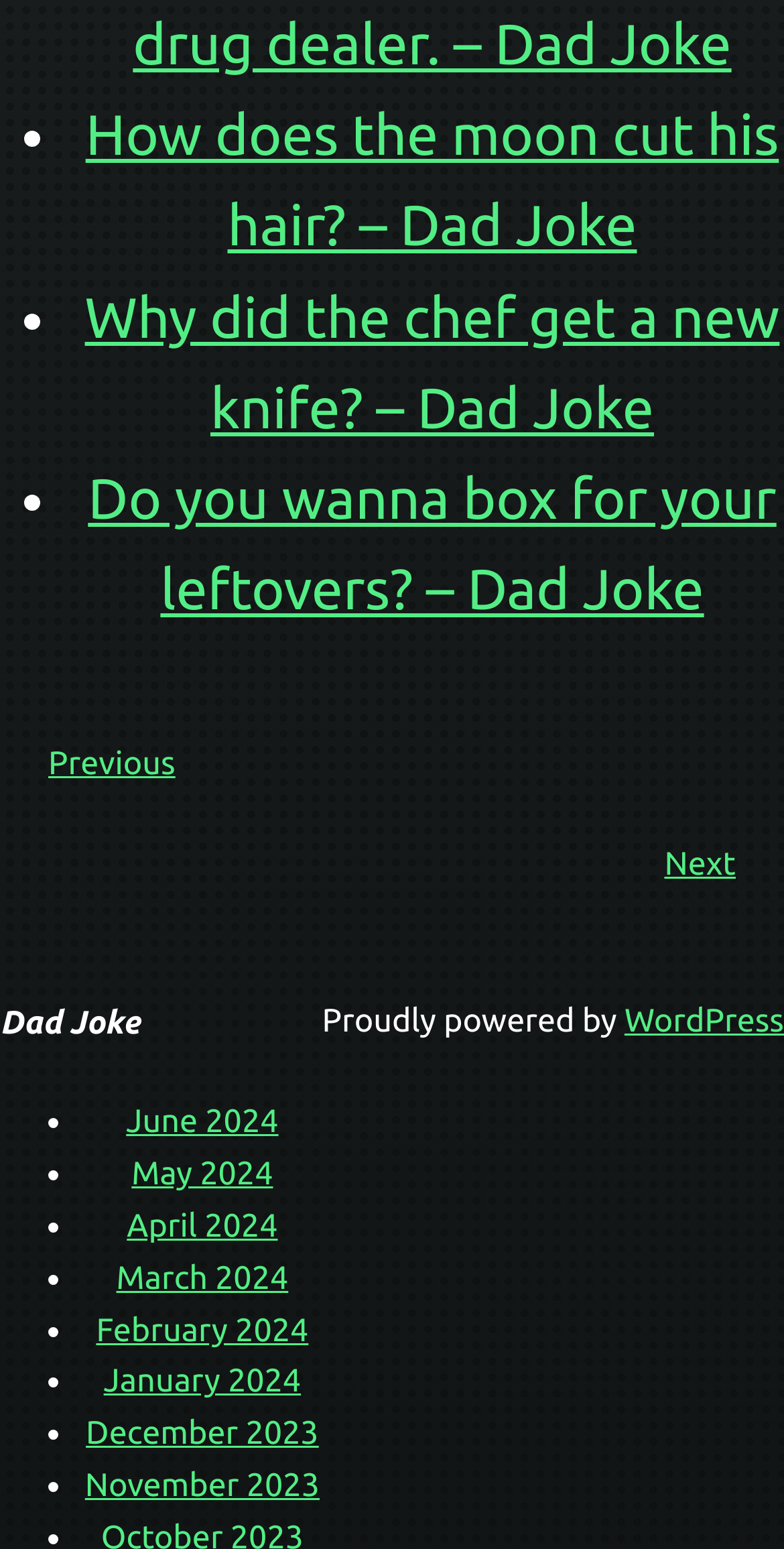Identify the bounding box coordinates of the region I need to click to complete this instruction: "Go to next page".

[0.847, 0.546, 0.938, 0.569]